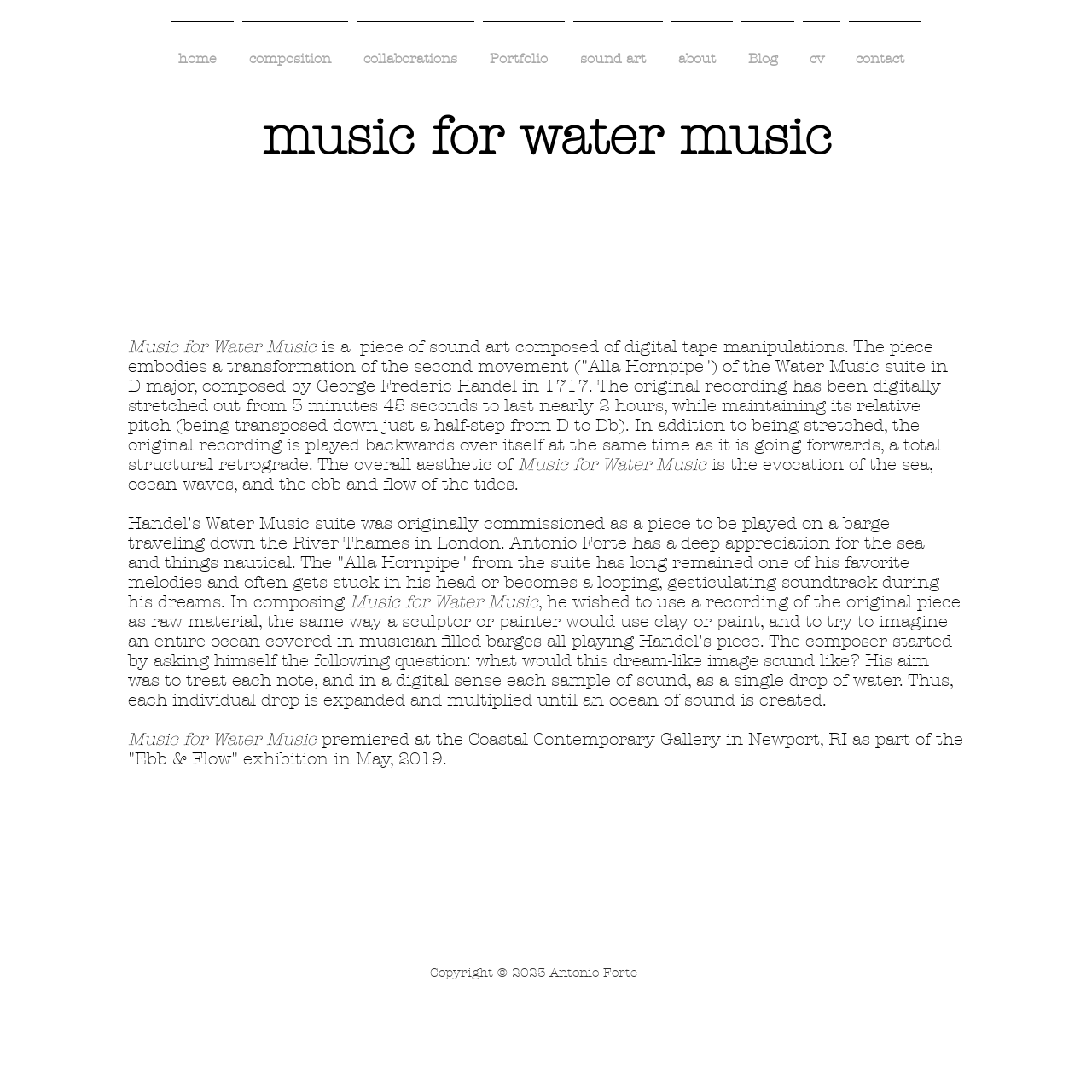Using the given element description, provide the bounding box coordinates (top-left x, top-left y, bottom-right x, bottom-right y) for the corresponding UI element in the screenshot: sound art

[0.521, 0.02, 0.611, 0.074]